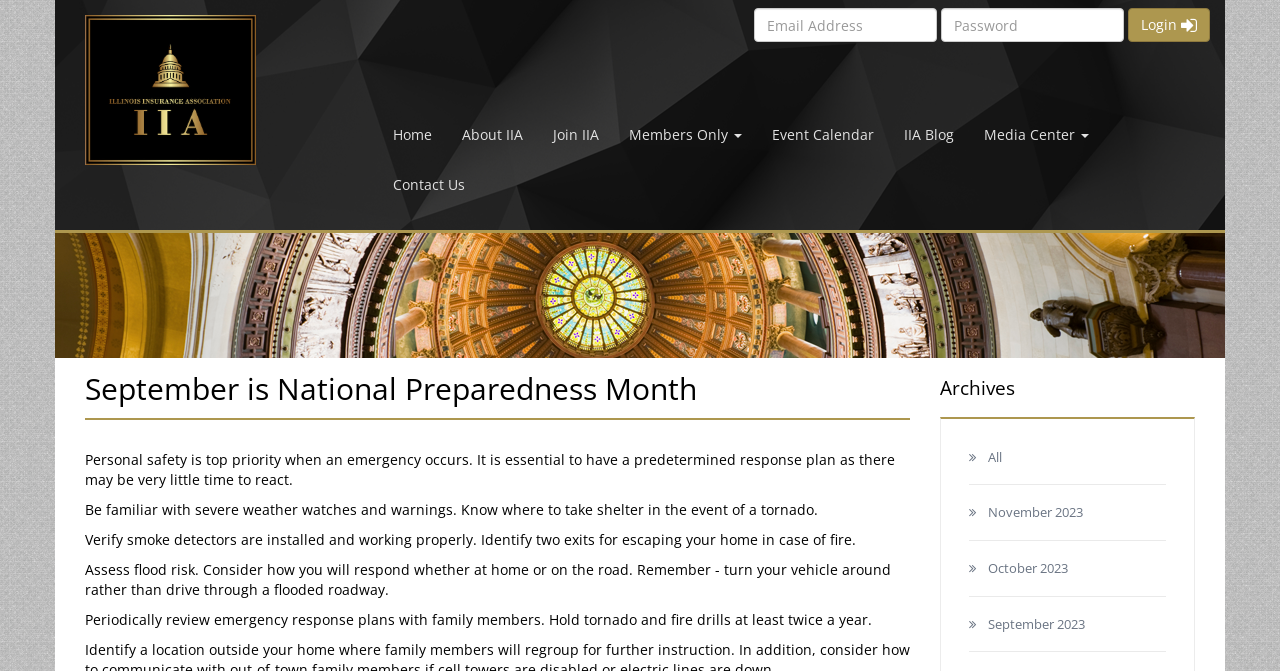Find the bounding box coordinates of the element's region that should be clicked in order to follow the given instruction: "View event calendar". The coordinates should consist of four float numbers between 0 and 1, i.e., [left, top, right, bottom].

[0.591, 0.164, 0.694, 0.238]